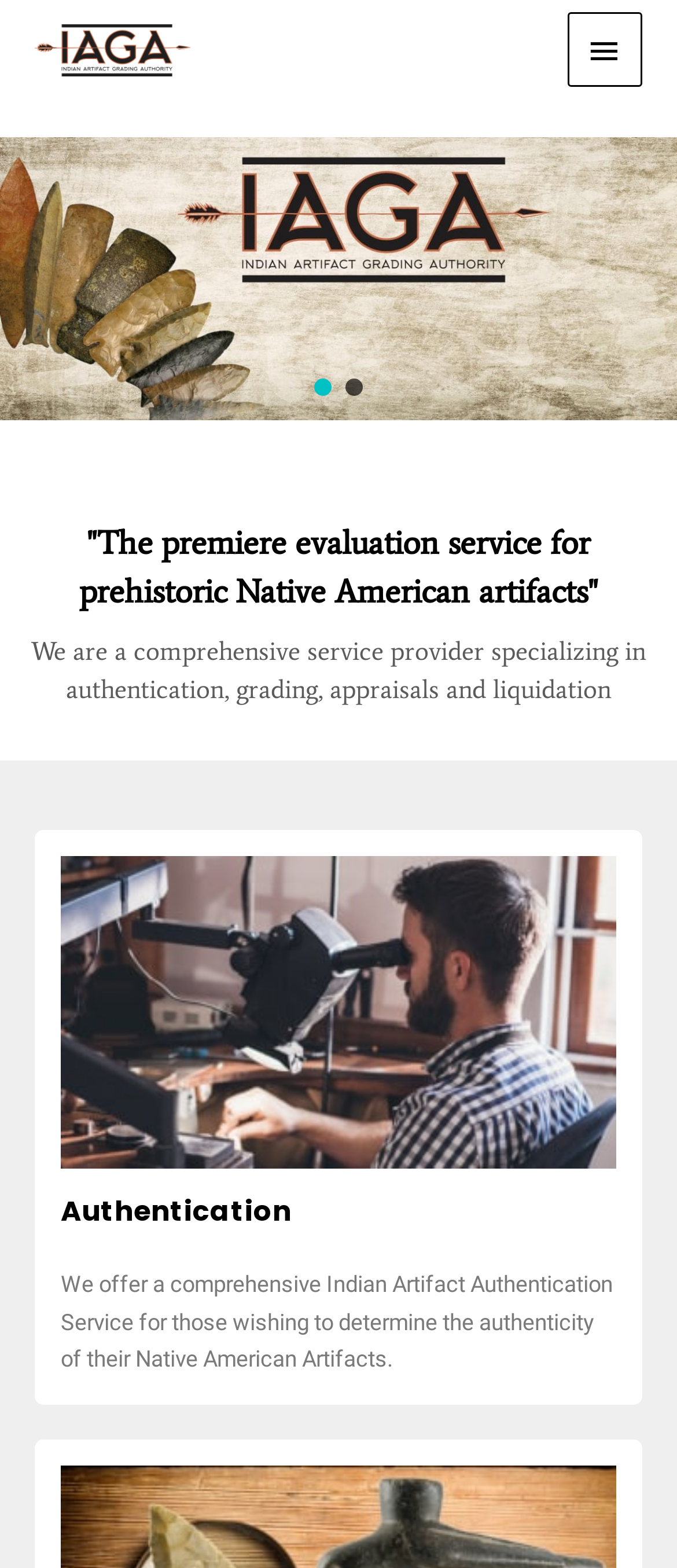What type of artifacts are evaluated on this website?
Can you provide a detailed and comprehensive answer to the question?

The webpage description and the text 'prehistoric Native American artifacts' suggest that the website is focused on evaluating artifacts related to Native American culture and history.